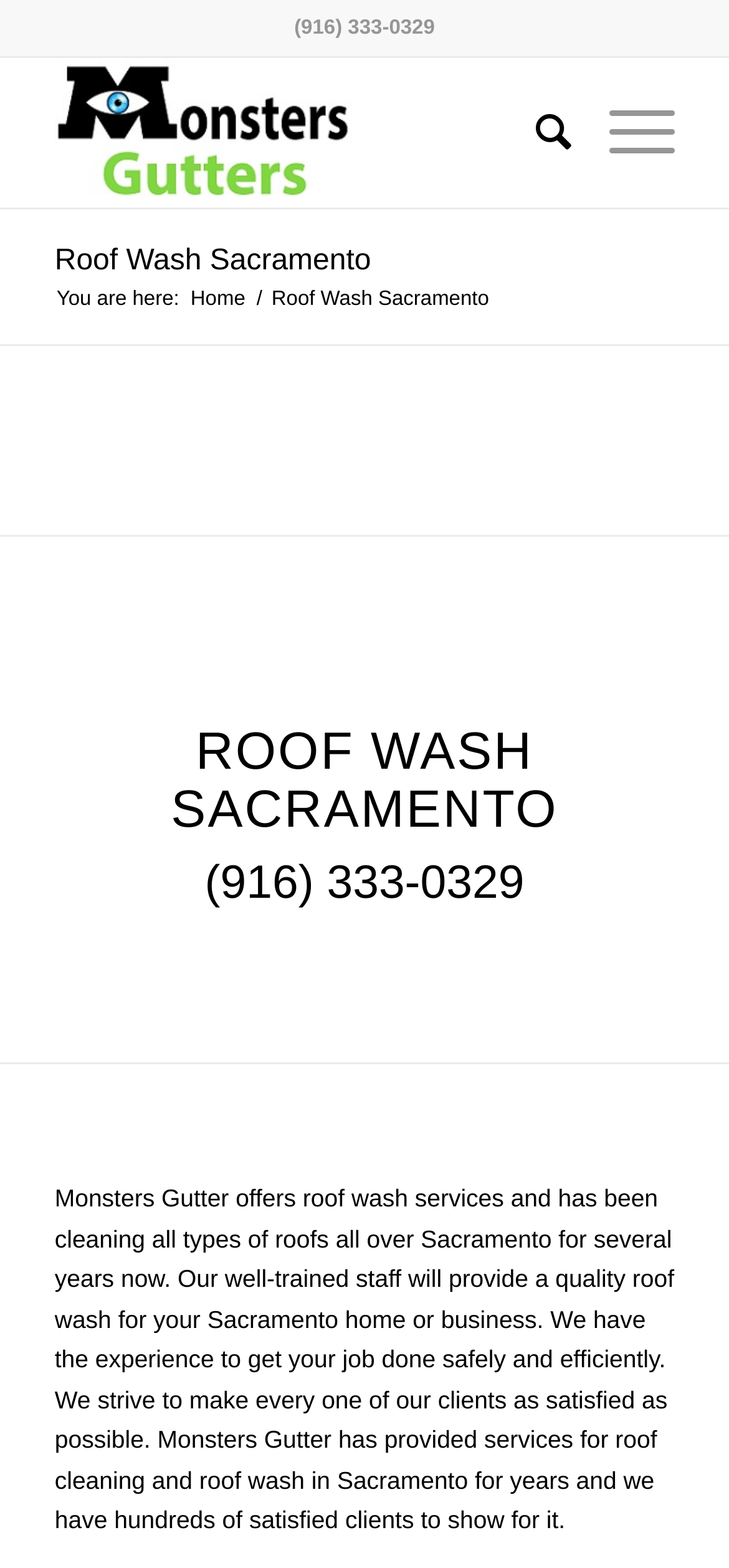Using the element description: "Home", determine the bounding box coordinates. The coordinates should be in the format [left, top, right, bottom], with values between 0 and 1.

[0.254, 0.182, 0.344, 0.2]